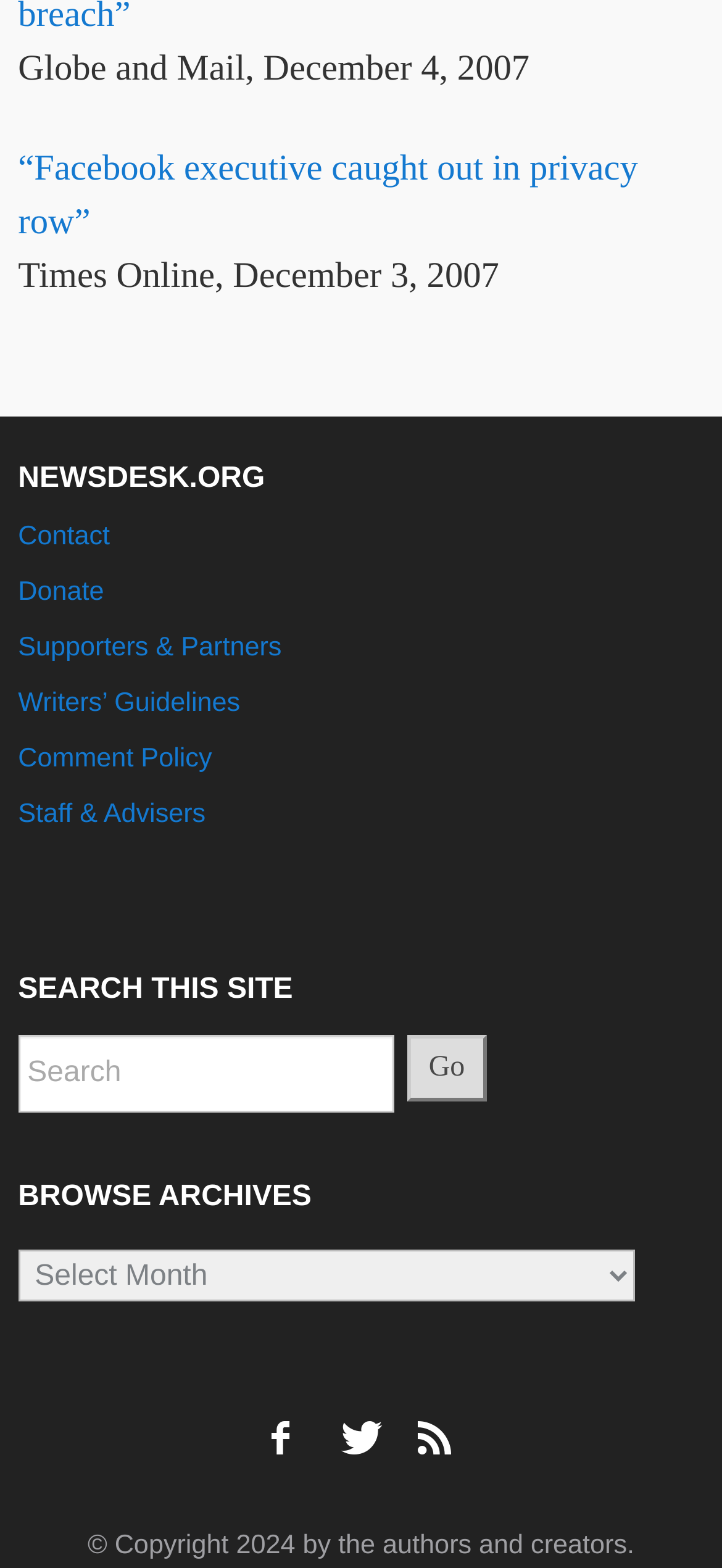What is the name of the website?
Look at the image and respond with a one-word or short-phrase answer.

NEWSDESK.ORG